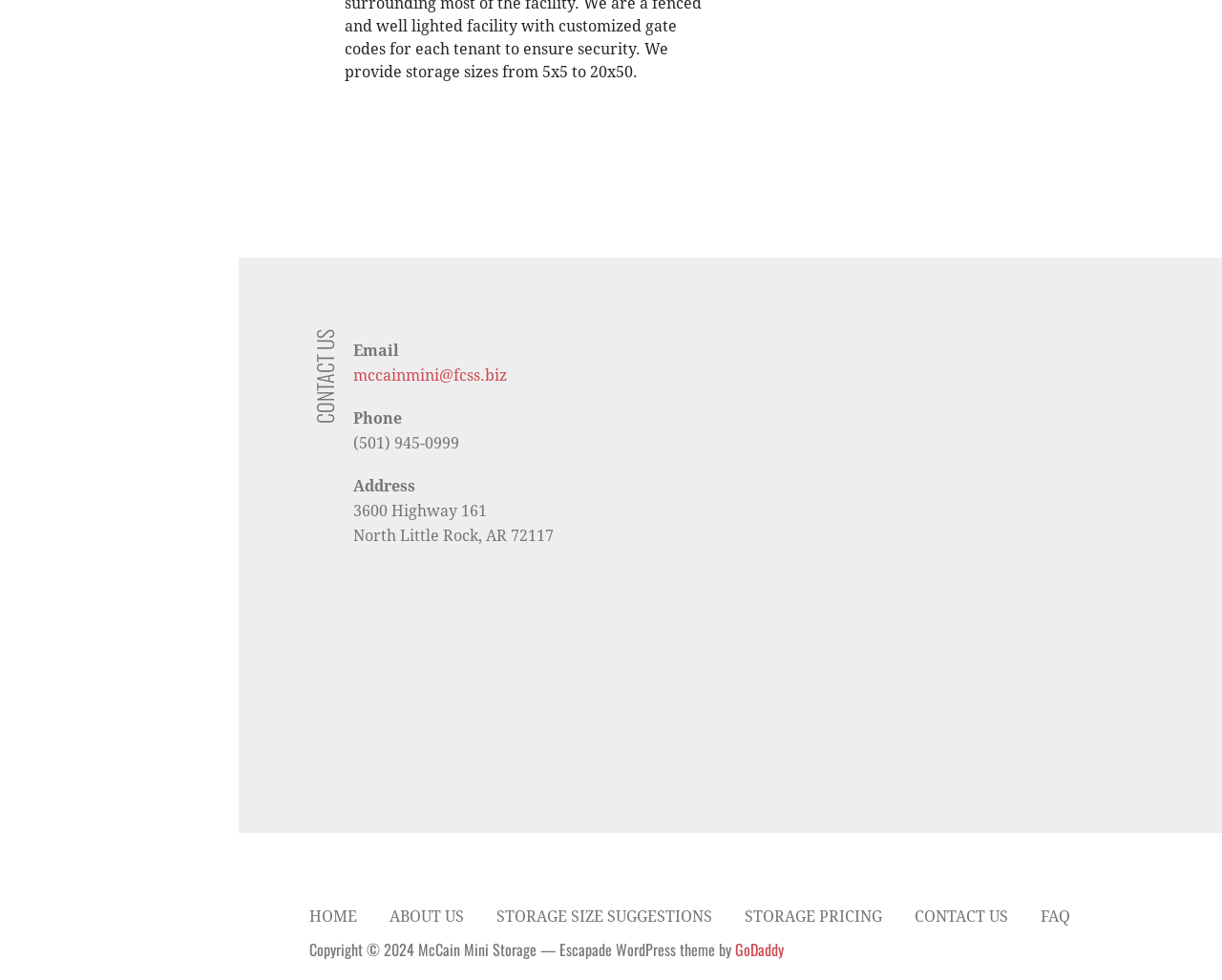What is the company that hosts the website?
Please use the image to provide an in-depth answer to the question.

I found the company that hosts the website by looking at the footer section, where it is mentioned as 'GoDaddy'.